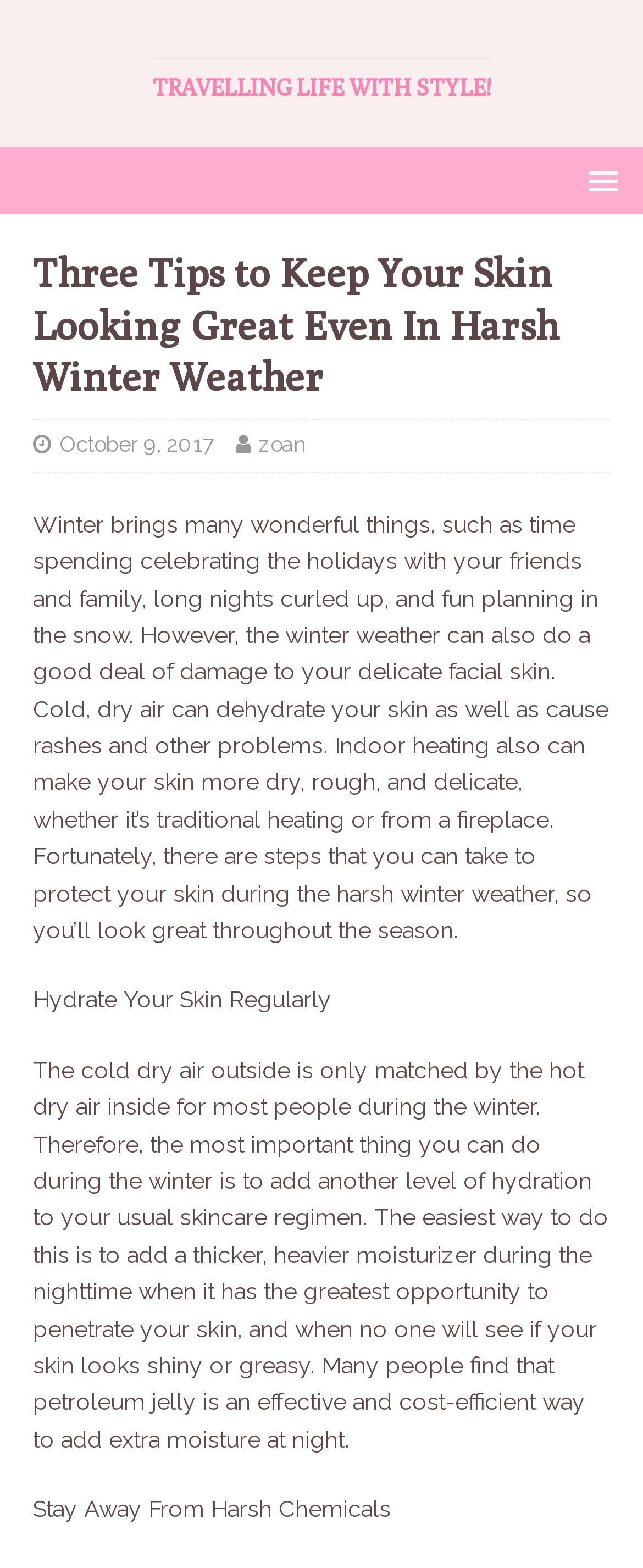Offer a comprehensive description of the webpage’s content and structure.

The webpage is about skincare tips for harsh winter weather. At the top, there is a link "TRAVELLING LIFE WITH STYLE!" with a heading of the same text, taking up about half of the screen width. Below this, there is a menu link with a popup, situated at the top right corner of the screen.

The main content of the webpage is divided into sections. The first section has a heading that matches the meta description, "Three Tips to Keep Your Skin Looking Great Even In Harsh Winter Weather", accompanied by the date "October 9, 2017" and the author "zoan" below it. This section takes up about half of the screen height.

The main article starts below this section, discussing the effects of winter weather on facial skin. The text is divided into three subheadings: "Hydrate Your Skin Regularly", "Stay Away From Harsh Chemicals", and an unlabelled section. The first subheading is situated at the top left of the main content area, with the corresponding text below it. The second subheading is at the bottom left of the main content area, with its text below it as well. The unlabelled section is situated between these two subheadings.

There are no images on the page. The overall content is focused on providing tips and advice for protecting one's skin during the harsh winter weather.